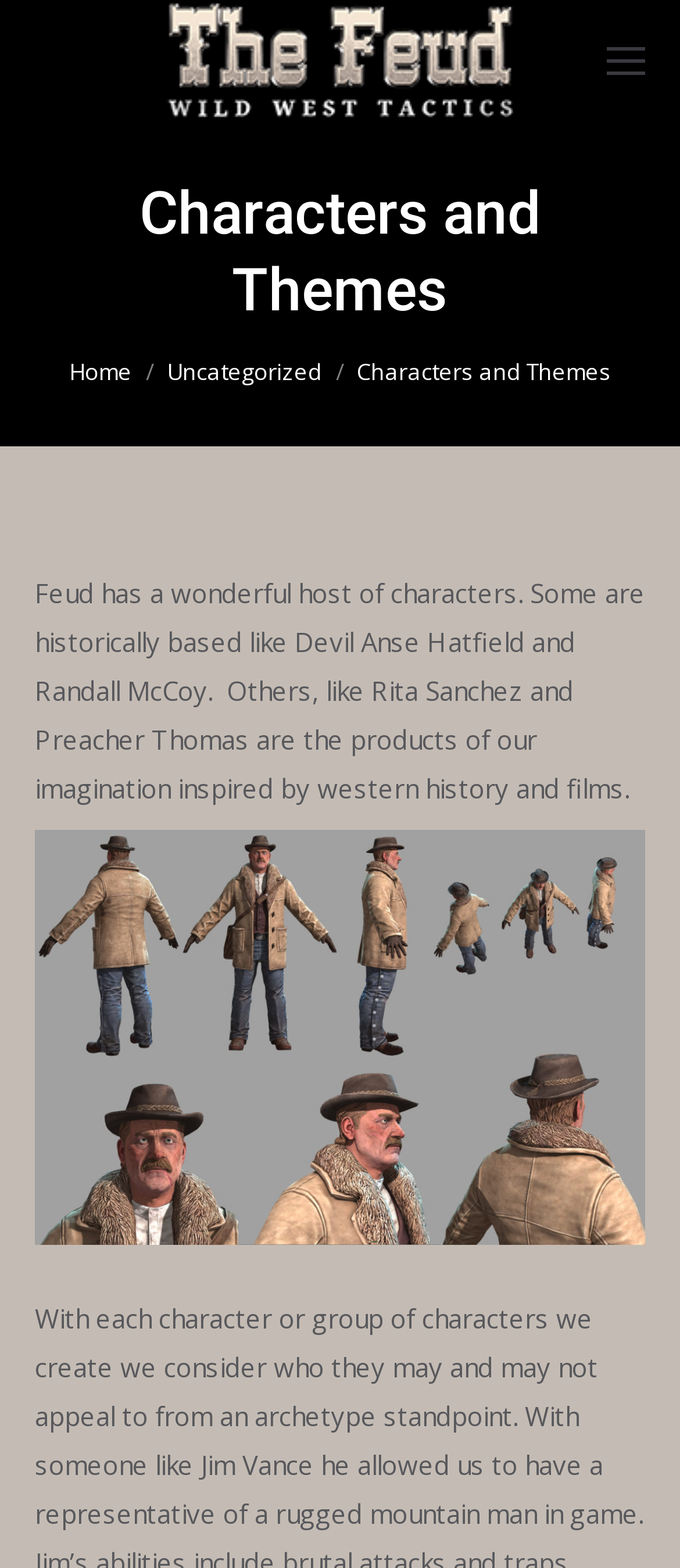Produce an extensive caption that describes everything on the webpage.

The webpage is about the characters and themes of the TV show "Feud". At the top, there is a link to an unknown page on the right side, and a prominent link to "Feud" with an accompanying image of the show's logo, taking up a significant portion of the top section. 

Below the top section, there is a table layout that occupies most of the page. The table has a heading that reads "Characters and Themes" in a prominent font. Underneath the heading, there is a breadcrumb navigation section that indicates the user's current location, with links to "Home" and "Uncategorized" on the left, and a repetition of the title "Characters and Themes" on the right.

The main content of the page is a block of text that describes the characters and themes of the show. The text explains that the show features a mix of historically-based characters, such as Devil Anse Hatfield and Randall McCoy, and fictional characters inspired by western history and films, like Rita Sanchez and Preacher Thomas. This text block is positioned below the navigation section and occupies most of the table layout.

At the bottom of the page, there is another link to an unknown page, positioned on the right side.